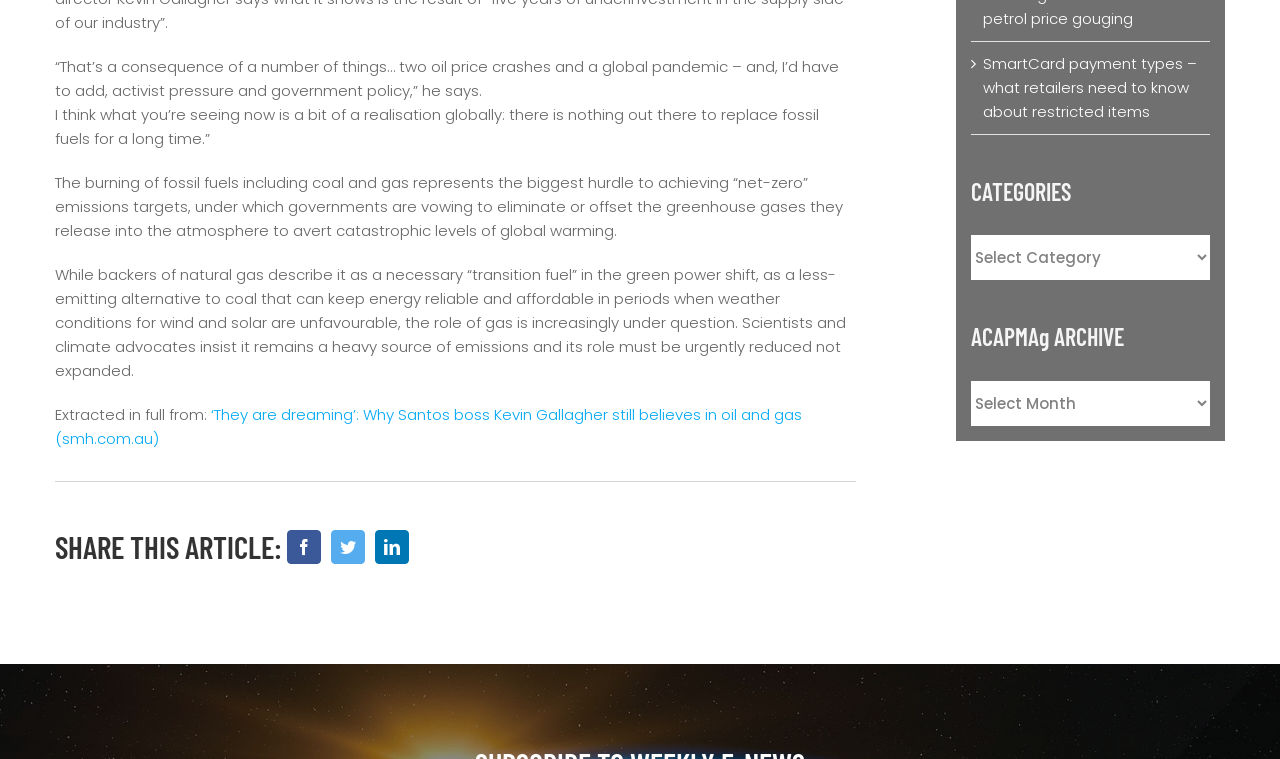What is the purpose of the 'SHARE THIS ARTICLE' section?
Based on the image, give a concise answer in the form of a single word or short phrase.

To share the article on social media